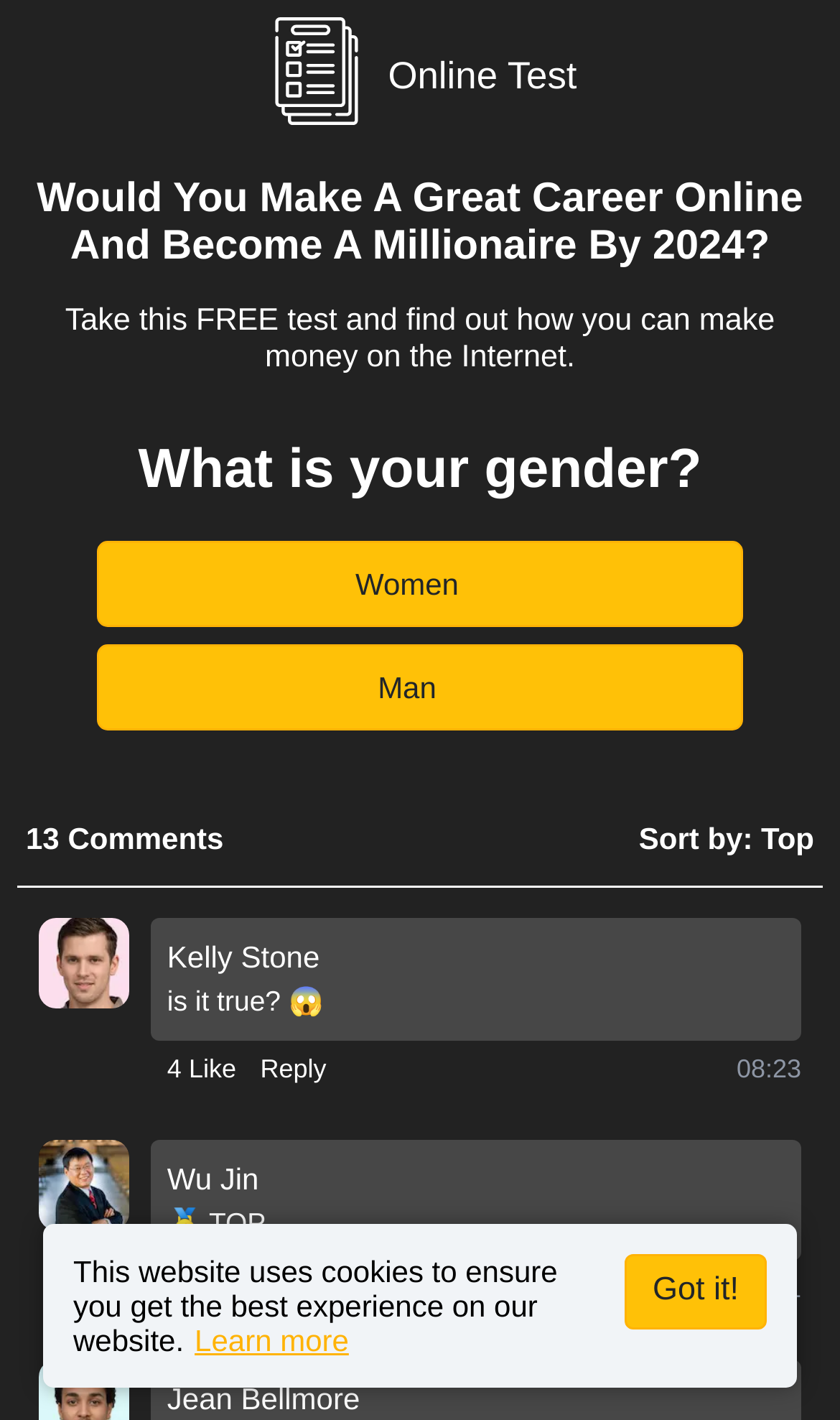Using the format (top-left x, top-left y, bottom-right x, bottom-right y), provide the bounding box coordinates for the described UI element. All values should be floating point numbers between 0 and 1: Reply

[0.31, 0.894, 0.389, 0.921]